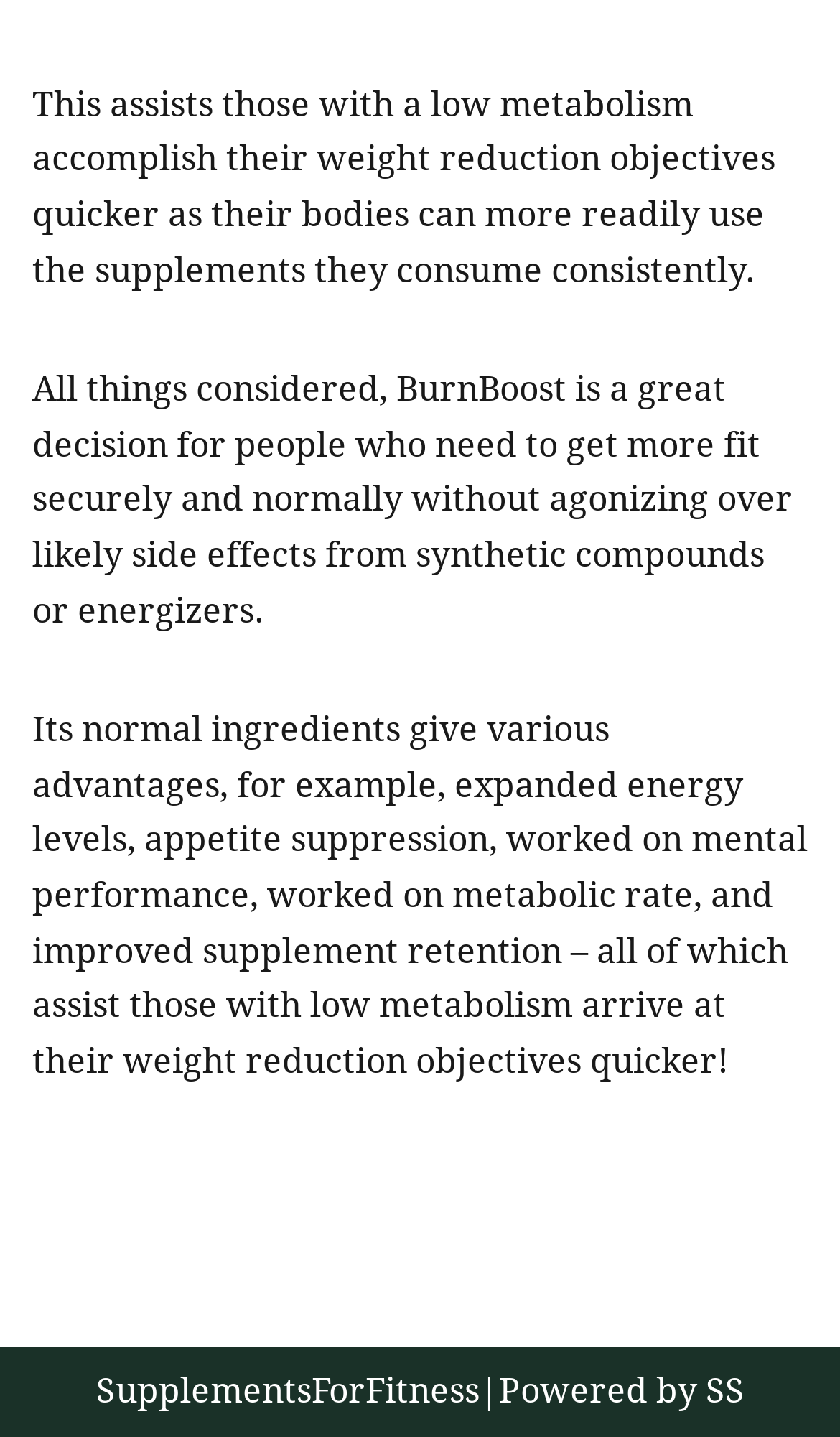What is the purpose of the links at the bottom?
Using the details from the image, give an elaborate explanation to answer the question.

The links at the bottom, 'SupplementsForFitness' and 'SS', are likely providing additional information or resources related to fitness and supplements, which is relevant to the context of BurnBoost.